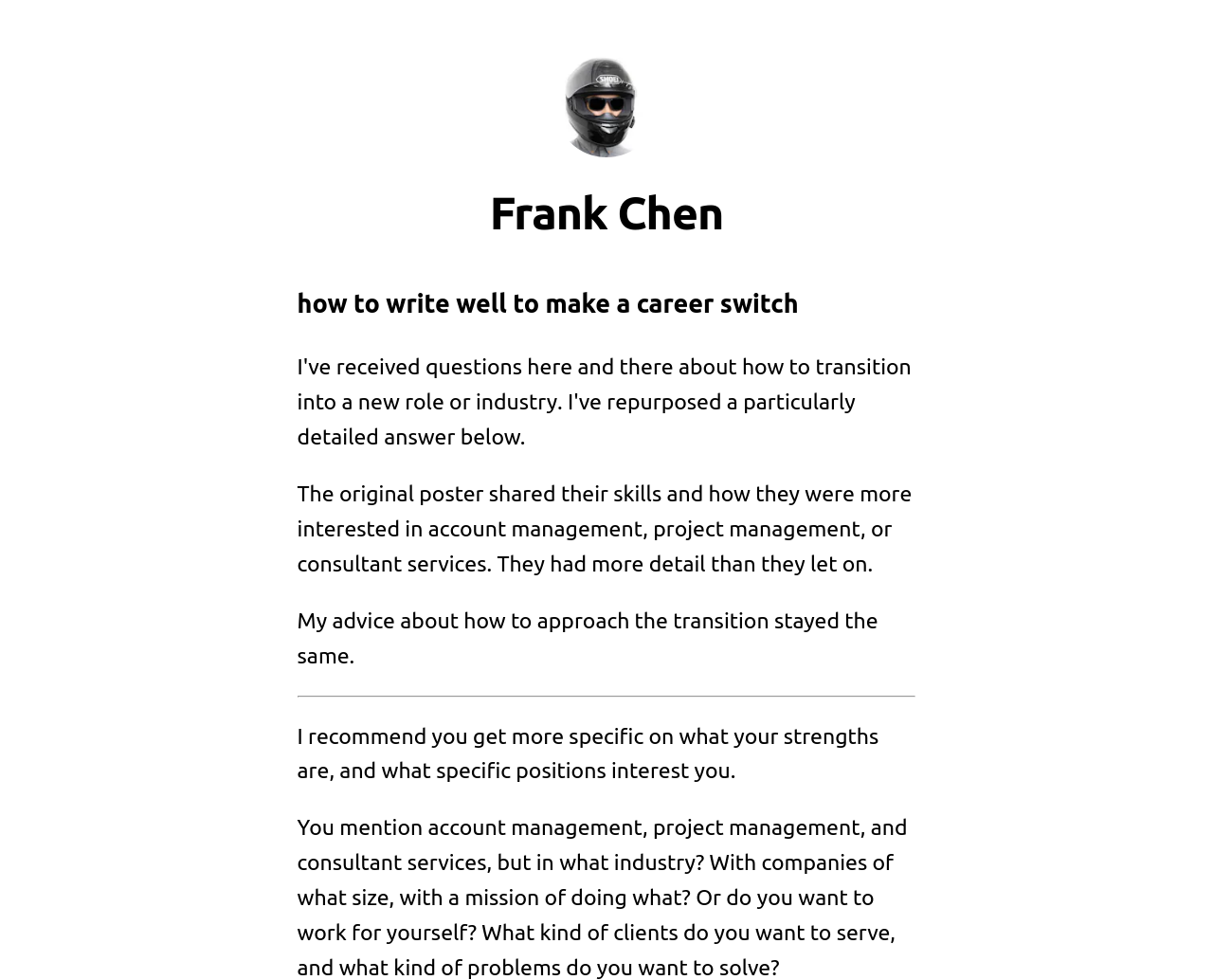Please analyze the image and give a detailed answer to the question:
What is the format of the post?

The webpage appears to be a blog post, with a heading, paragraphs of text, and a separator, indicating a personal reflection or advice article.